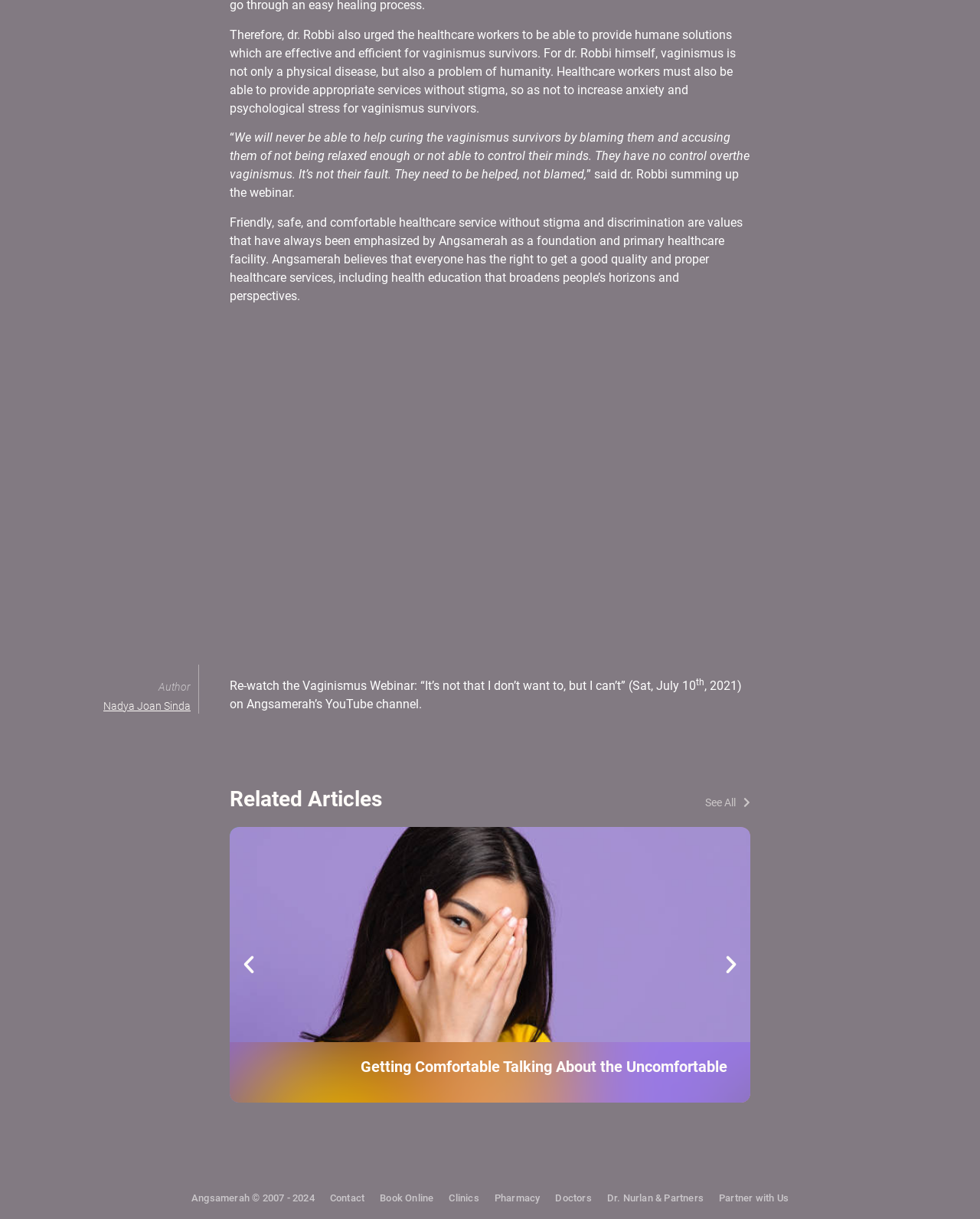Please determine the bounding box coordinates of the element to click on in order to accomplish the following task: "Read related articles". Ensure the coordinates are four float numbers ranging from 0 to 1, i.e., [left, top, right, bottom].

[0.234, 0.645, 0.39, 0.666]